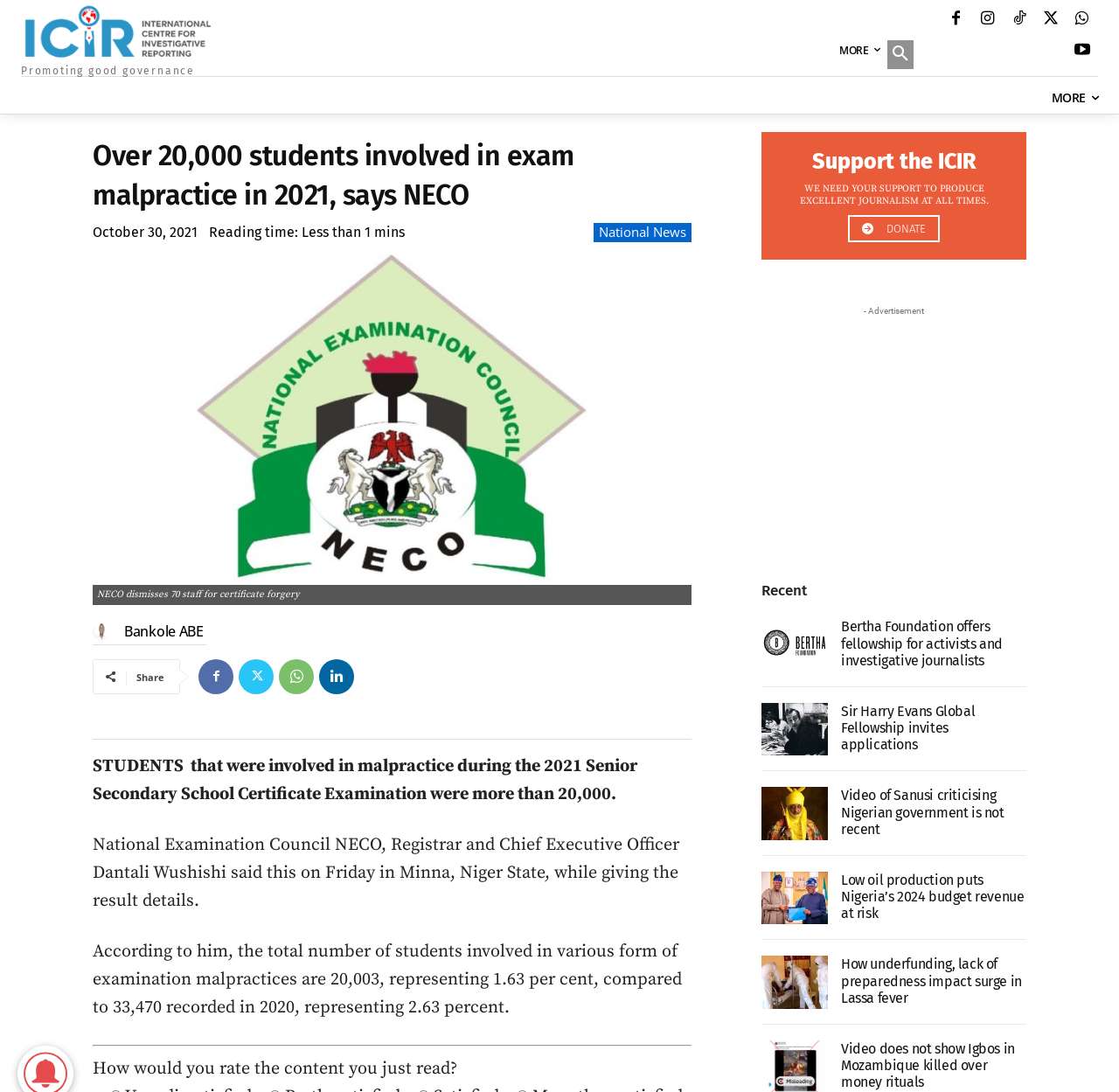Answer this question in one word or a short phrase: What is the category of the article?

National News